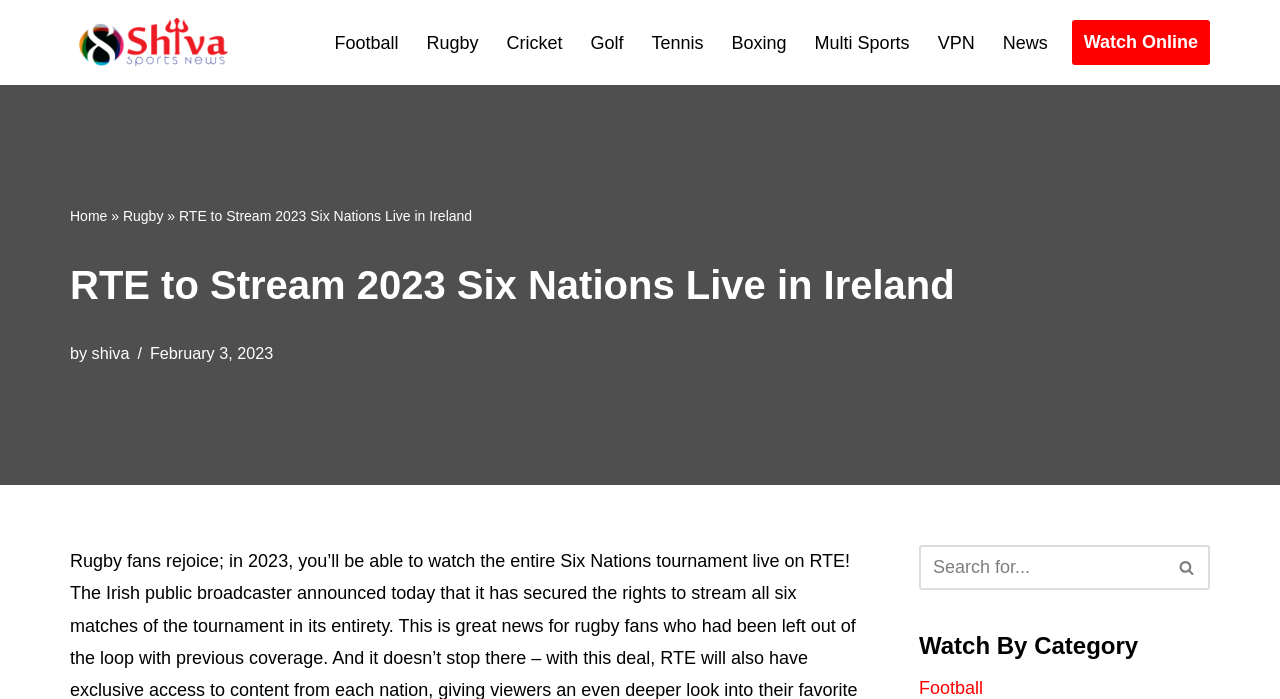Given the webpage screenshot, identify the bounding box of the UI element that matches this description: "Skip to content".

[0.0, 0.046, 0.023, 0.074]